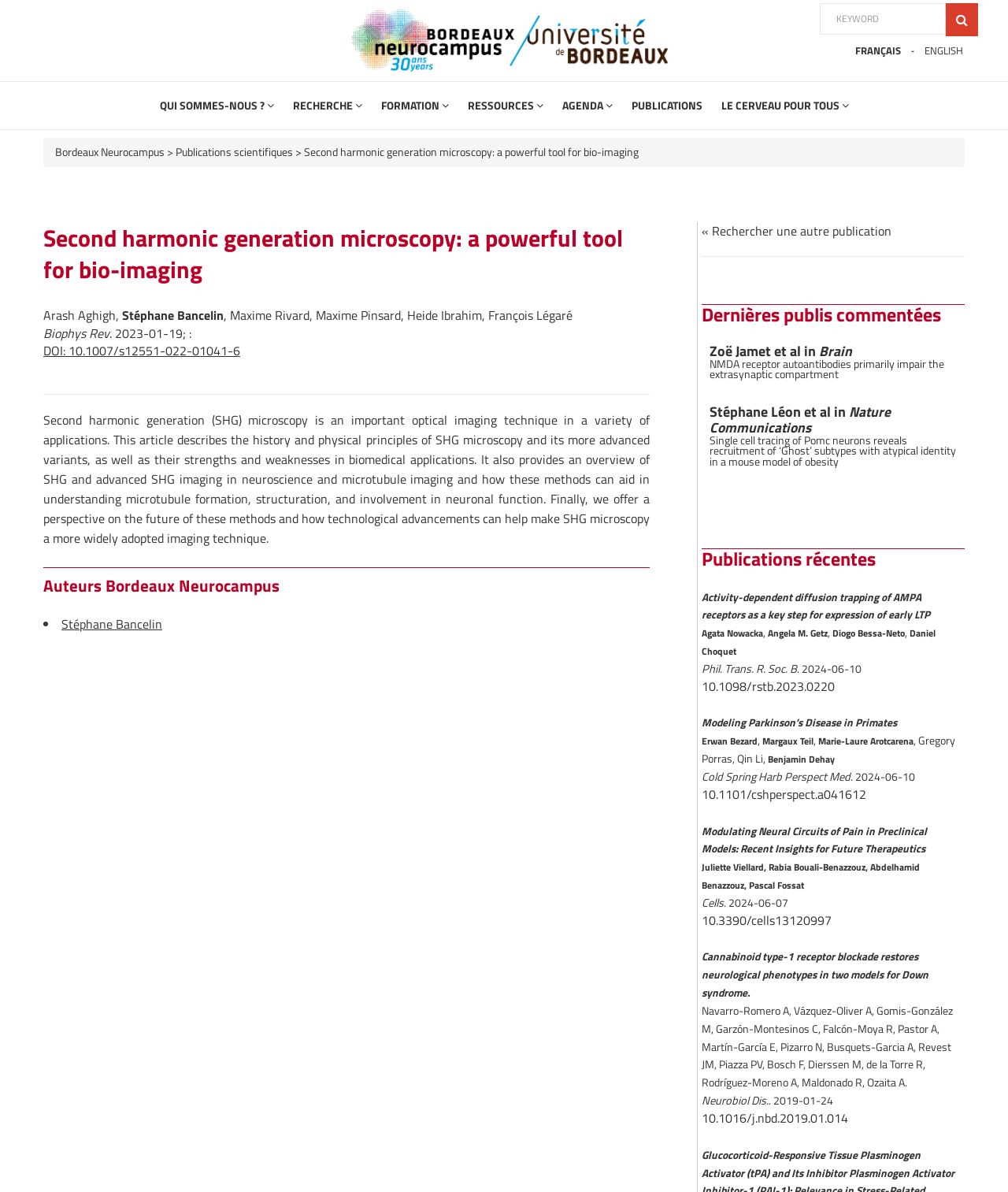Give a one-word or short phrase answer to the question: 
What is the topic of the article?

Second harmonic generation microscopy